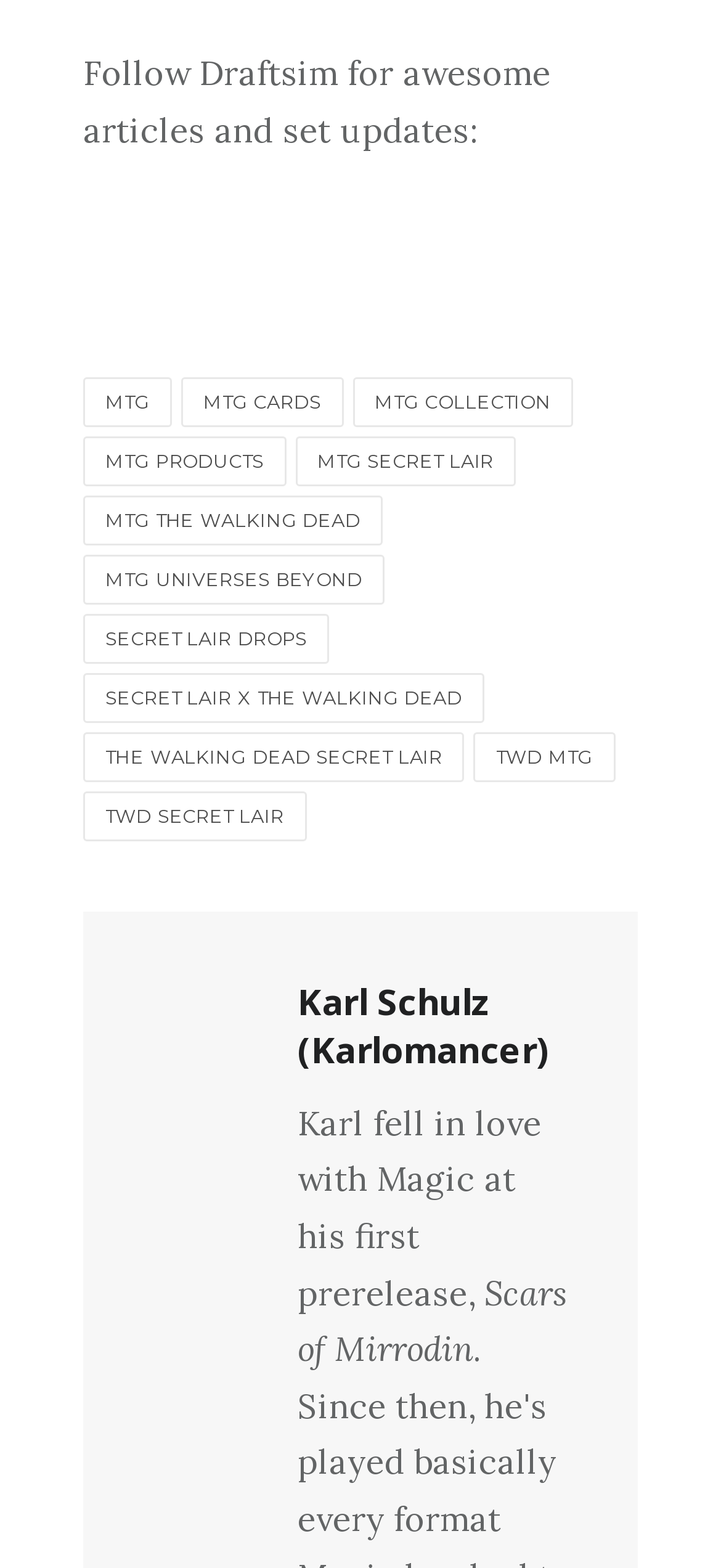Determine the bounding box for the UI element as described: "TWD MTG". The coordinates should be represented as four float numbers between 0 and 1, formatted as [left, top, right, bottom].

[0.657, 0.467, 0.853, 0.498]